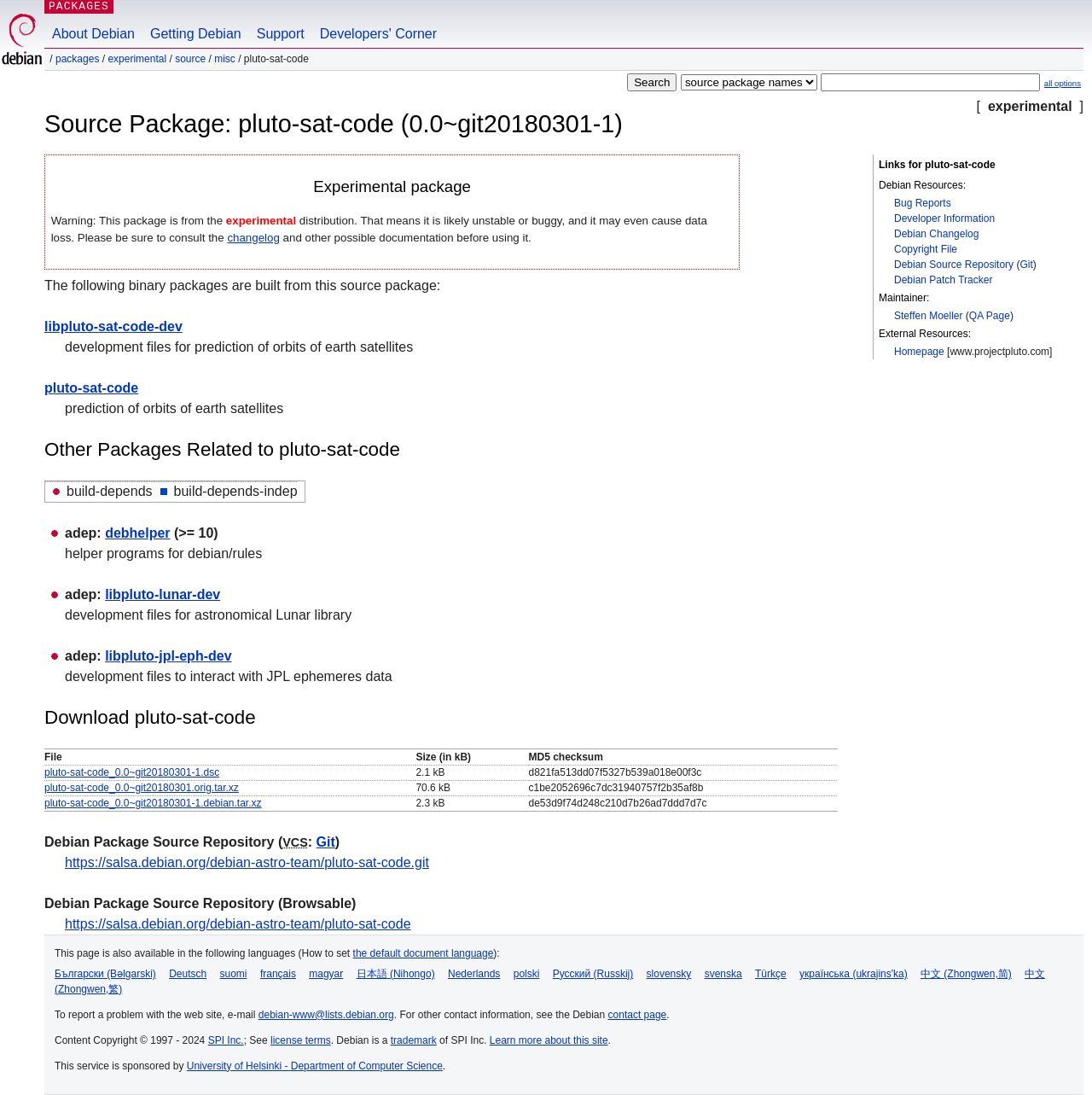Find the bounding box coordinates for the area that must be clicked to perform this action: "View Debian resources".

[0.805, 0.16, 0.992, 0.178]